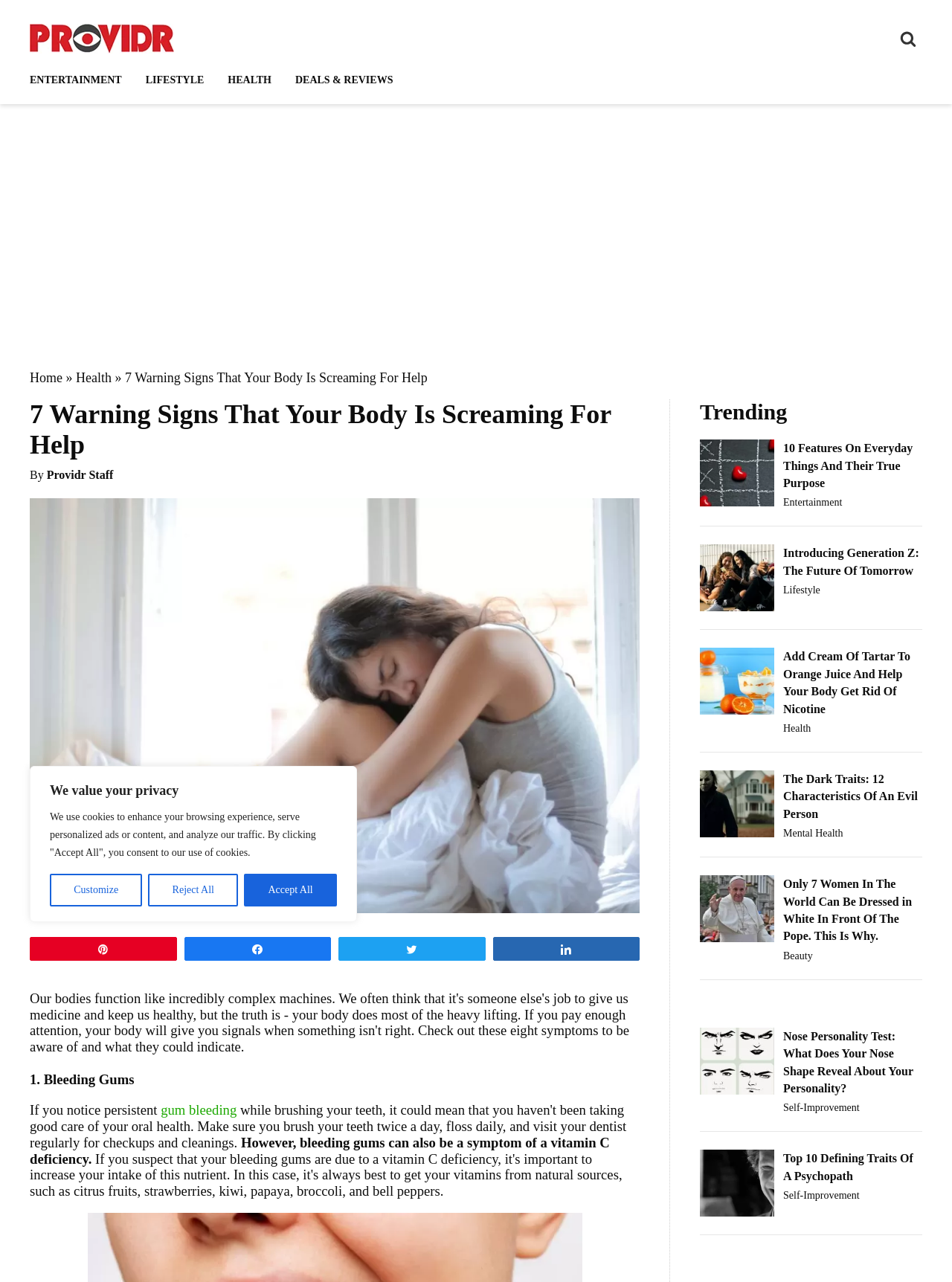Find the main header of the webpage and produce its text content.

7 Warning Signs That Your Body Is Screaming For Help